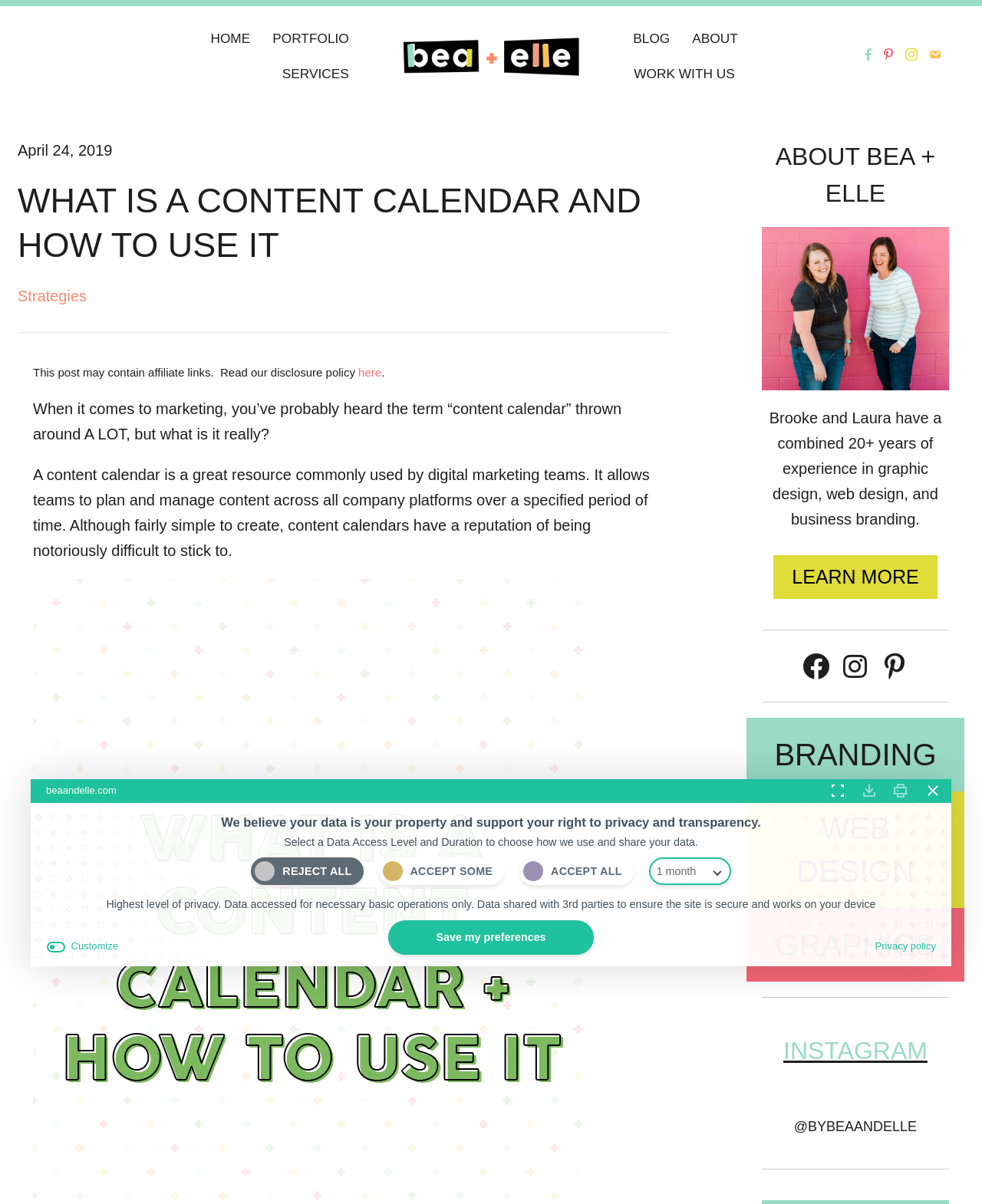Produce an extensive caption that describes everything on the webpage.

The webpage is about a blog post titled "What Is A Content Calendar And How To Use It" on the website Bea + Elle. At the top of the page, there is a navigation menu with links to "HOME", "PORTFOLIO", "SERVICES", "BLOG", "ABOUT", and "WORK WITH US". Below the navigation menu, there is a horizontal image of the Bea + Elle logo.

The main content of the page starts with a heading that matches the title of the blog post. Below the heading, there is a paragraph of text that explains what a content calendar is and its importance in digital marketing. The text also mentions that the post may contain affiliate links and provides a link to the website's disclosure policy.

On the right side of the page, there is a section about Bea + Elle, which includes an image, a brief description of the founders' experience, and a "LEARN MORE" button. Below this section, there are social media buttons for Facebook, Instagram, and Pinterest.

Further down the page, there are headings for "BRANDING", "WEB DESIGN", and "GRAPHICS", each with a link to the corresponding service. There is also a section for Instagram, with a heading and a link to the Instagram page.

At the bottom of the page, there is a modal dialog box that appears to be a privacy and data access consent form. The dialog box has a heading and several options for selecting a data access level and duration. There are also buttons to download or print the consent, as well as a close button.

Throughout the page, there are several images, including the Bea + Elle logo, an image of the founders, and a background image in the modal dialog box.